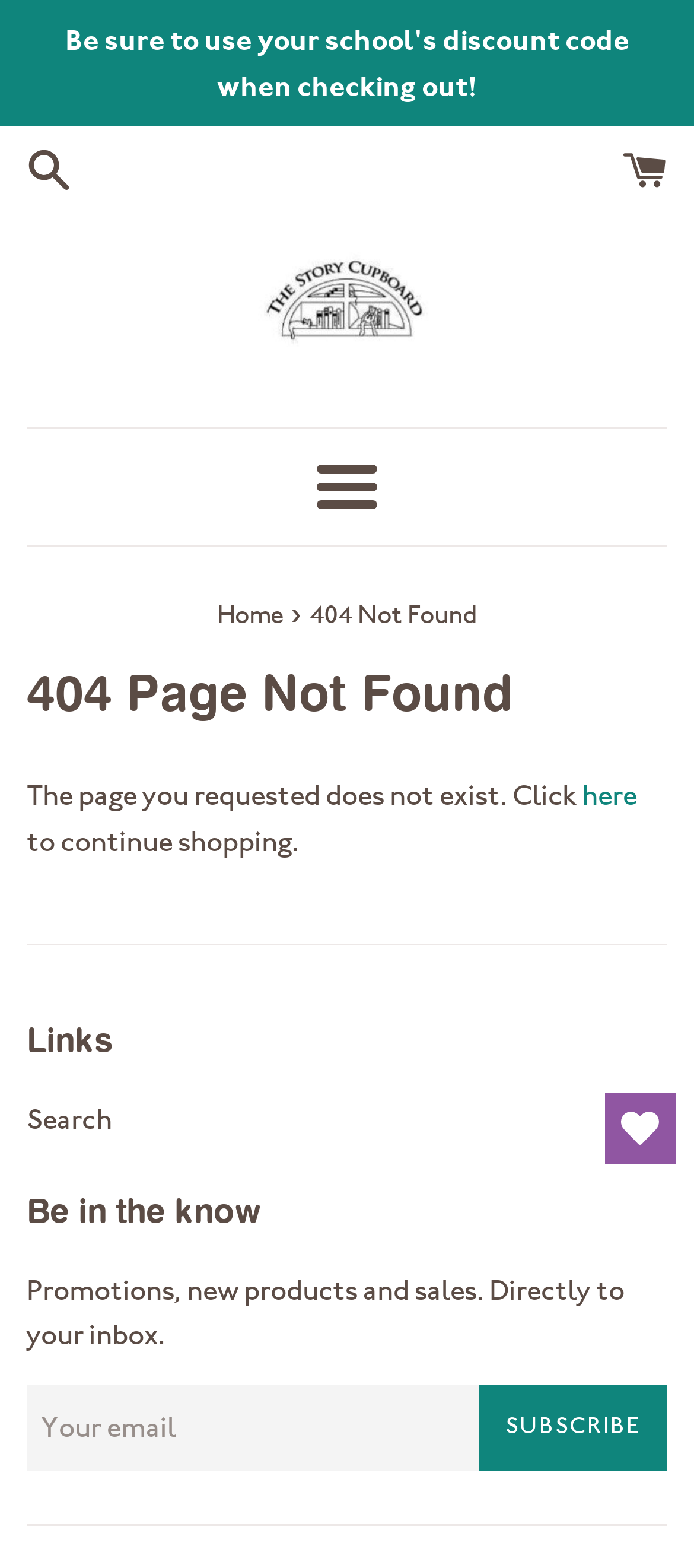Write a detailed summary of the webpage.

This webpage is a 404 error page from Story Cupboard Book Fairs. At the top left, there is a small link, and at the top right, there is another link. Below these links, there is a horizontal separator. 

In the middle of the page, there is a prominent link with the text "Story Cupboard Book Fairs" accompanied by an image with the same name. Below this, there is a button labeled "Menu" and another horizontal separator.

The main content of the page is a navigation section that indicates the user's current location, with a link to the "Home" page and a static text "404 Not Found". Below this, there is a heading that reads "404 Page Not Found", followed by a paragraph of text explaining that the requested page does not exist, with a link to continue shopping.

Further down the page, there is another horizontal separator, followed by a section with a heading "Links" that contains a link to "Search". Below this, there is a section with a heading "Be in the know" that contains a static text describing promotions, new products, and sales, and a layout table with a textbox and a "SUBSCRIBE" button.

At the bottom of the page, there is a horizontal separator, and a link to "Open Wishlist" is located at the bottom right.